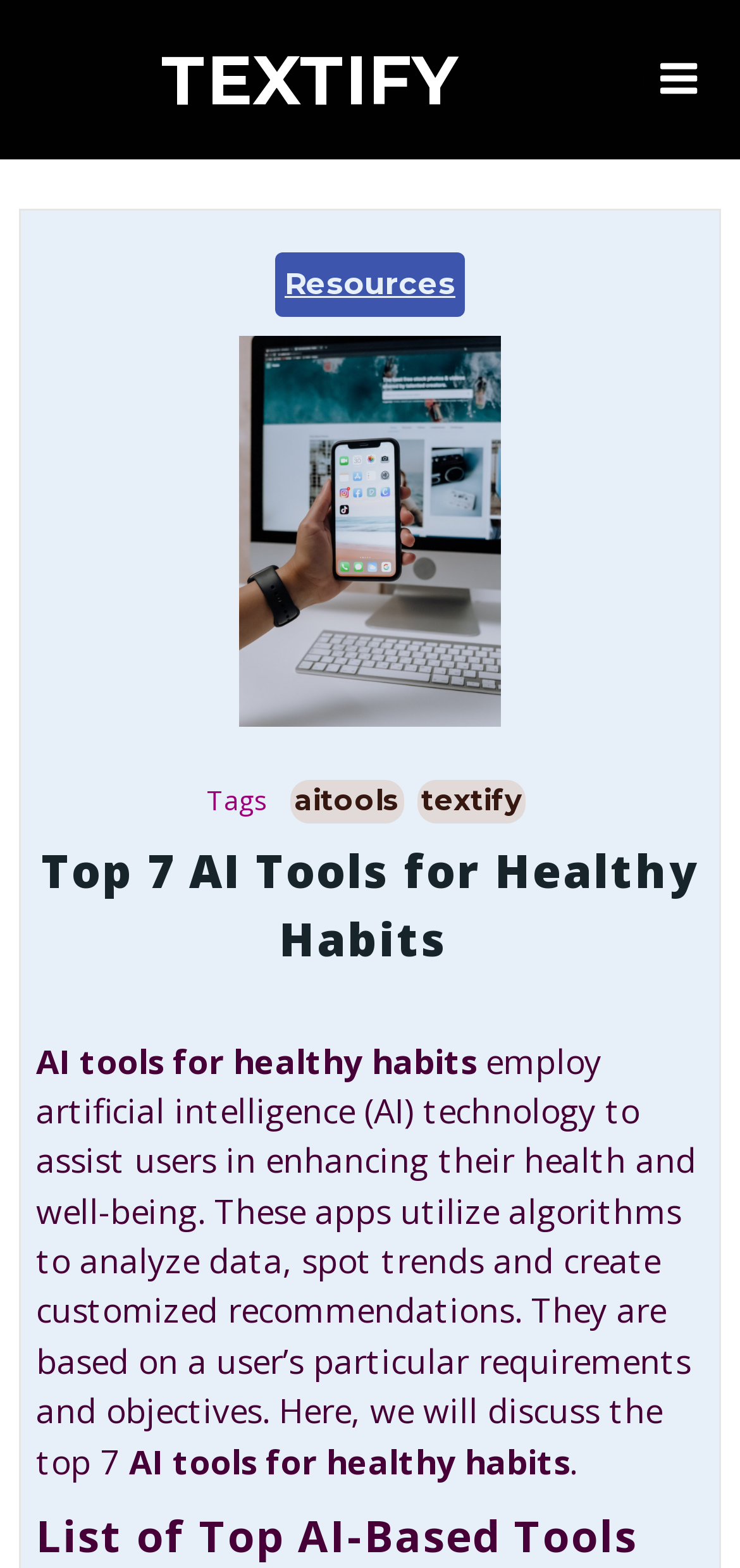How many times is the phrase 'Top 7 AI Tools for Healthy Habits' mentioned?
Give a detailed explanation using the information visible in the image.

The phrase 'Top 7 AI Tools for Healthy Habits' is mentioned three times on the webpage, as a link, a heading, and a static text.